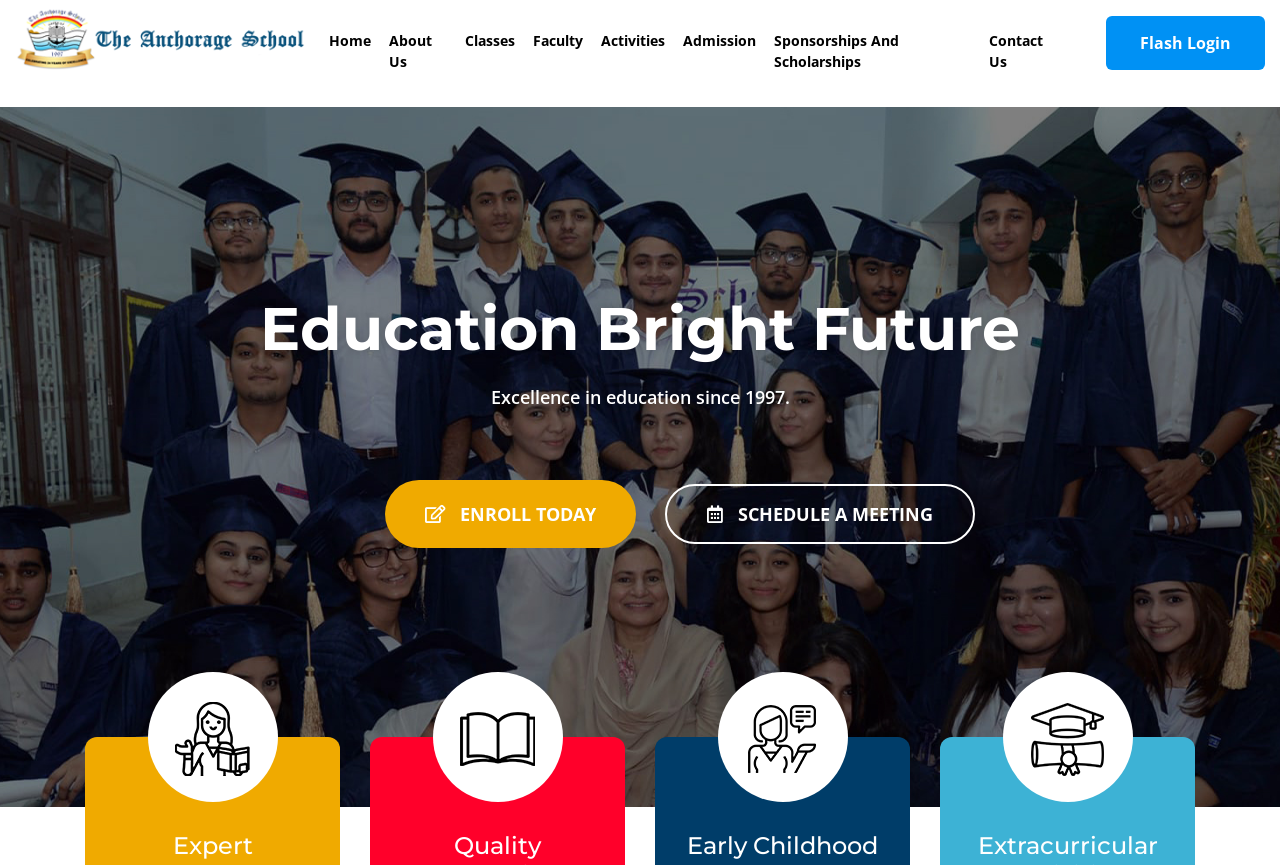What is the tagline of the school?
Using the visual information, answer the question in a single word or phrase.

Education Bright Future